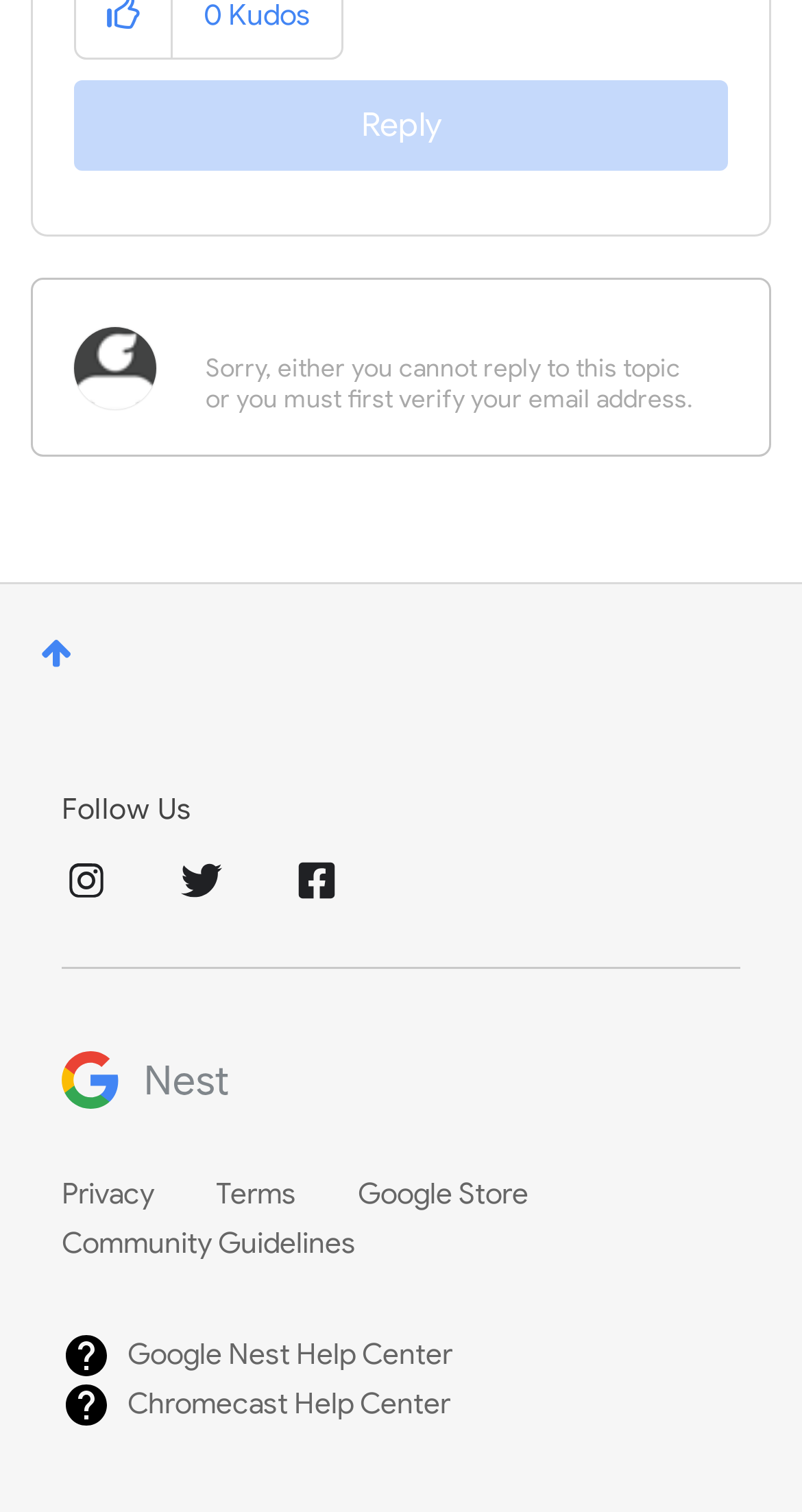Use a single word or phrase to answer this question: 
What is the text above the 'Reply to comment' button?

Anonymous User